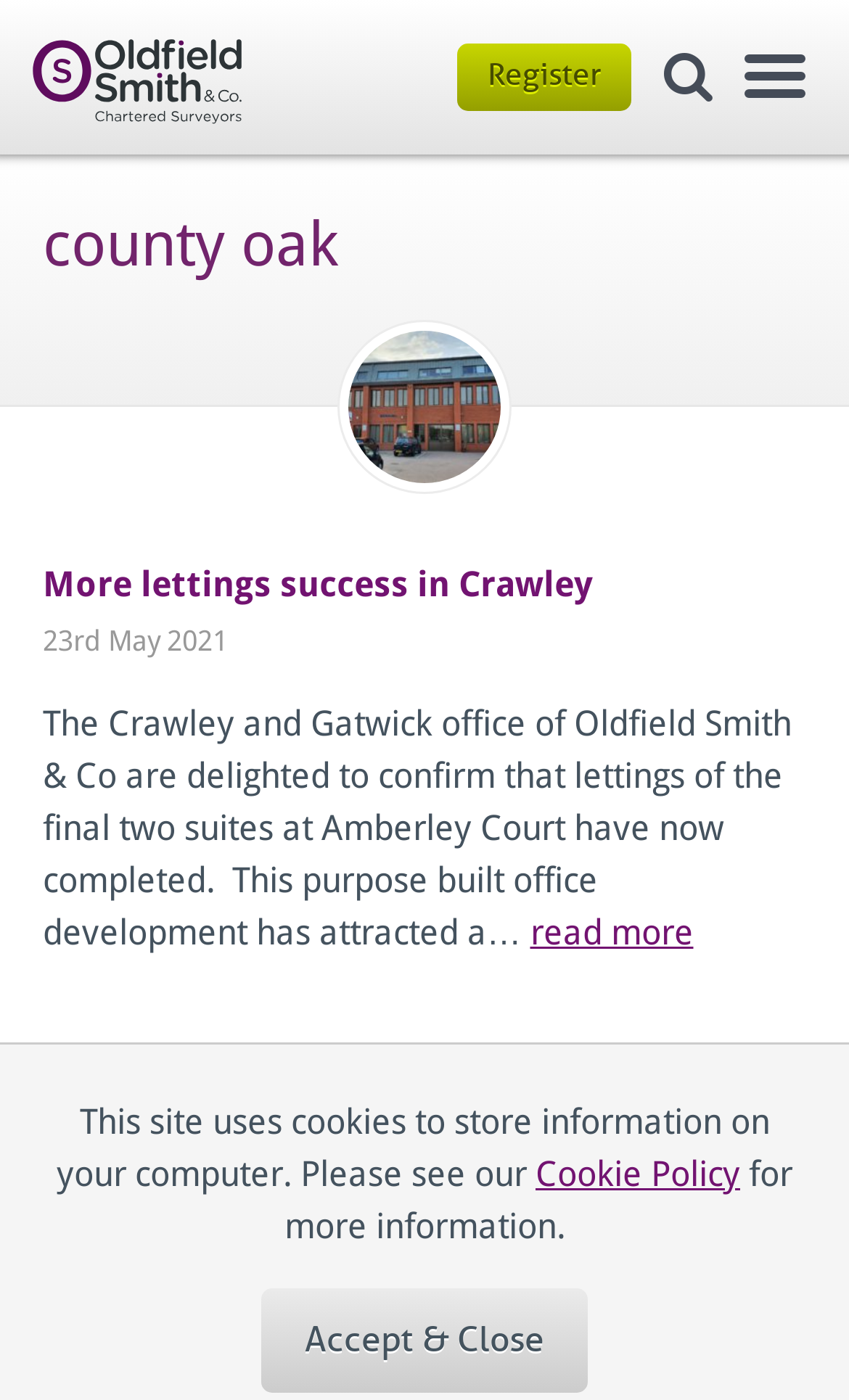Provide the bounding box coordinates for the area that should be clicked to complete the instruction: "view archives for June 2024".

[0.101, 0.895, 0.283, 0.925]